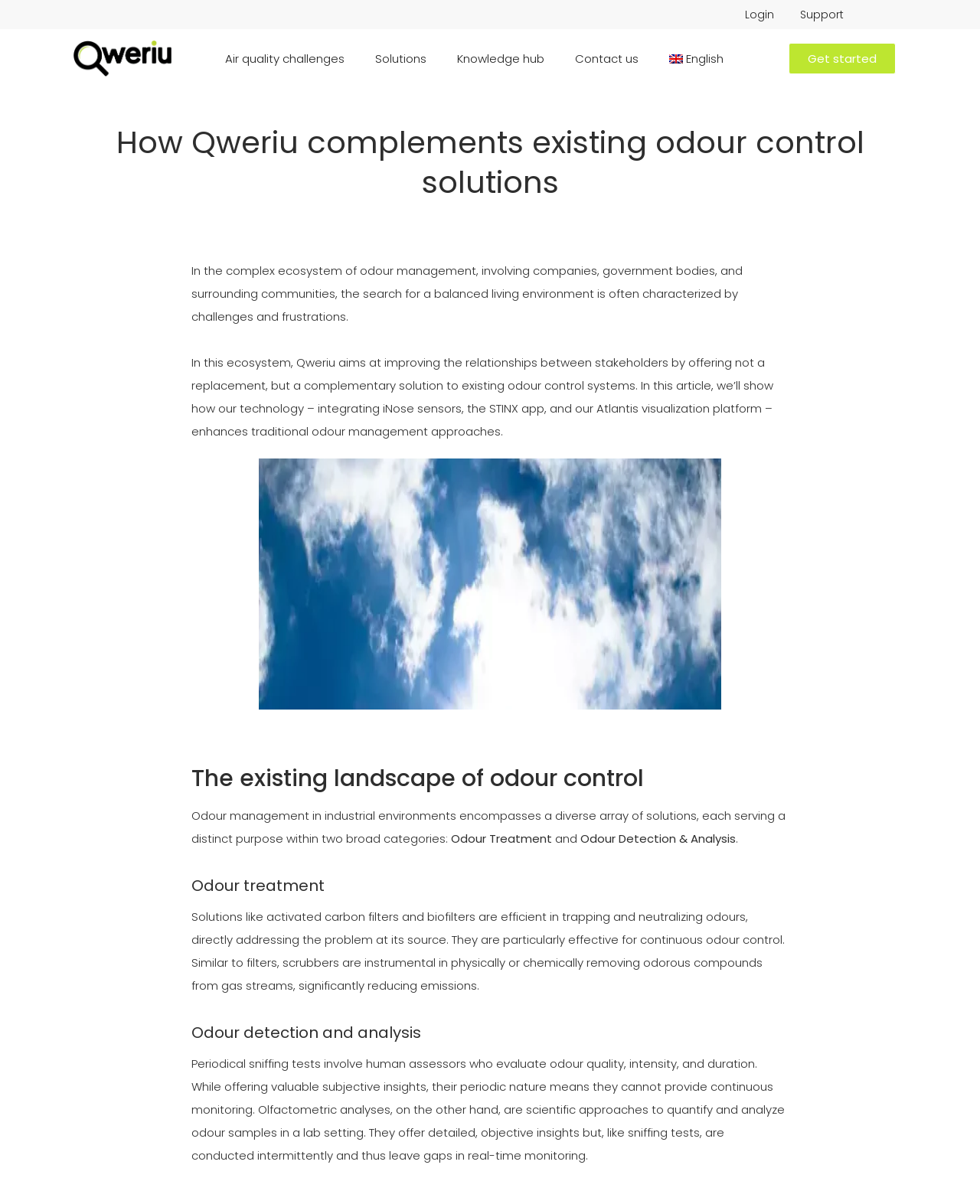What is the purpose of Qweriu's technology?
Refer to the image and give a detailed answer to the question.

According to the webpage, Qweriu's technology, which includes iNose sensors, the STINX app, and the Atlantis visualization platform, aims to improve the relationships between stakeholders in the ecosystem of odour management by offering a complementary solution to existing odour control systems.